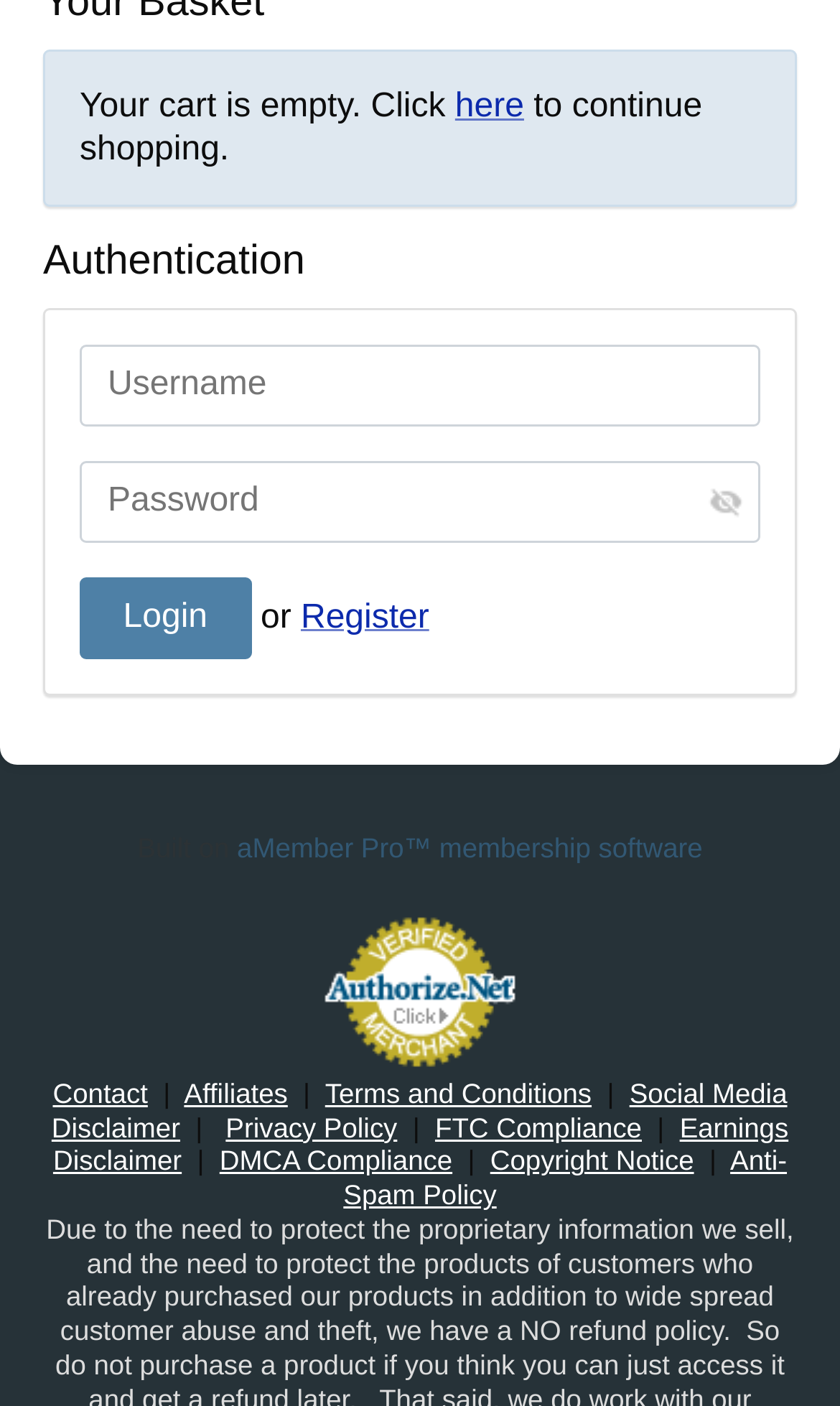Find the bounding box coordinates of the clickable element required to execute the following instruction: "Toggle password visibility". Provide the coordinates as four float numbers between 0 and 1, i.e., [left, top, right, bottom].

[0.844, 0.345, 0.885, 0.369]